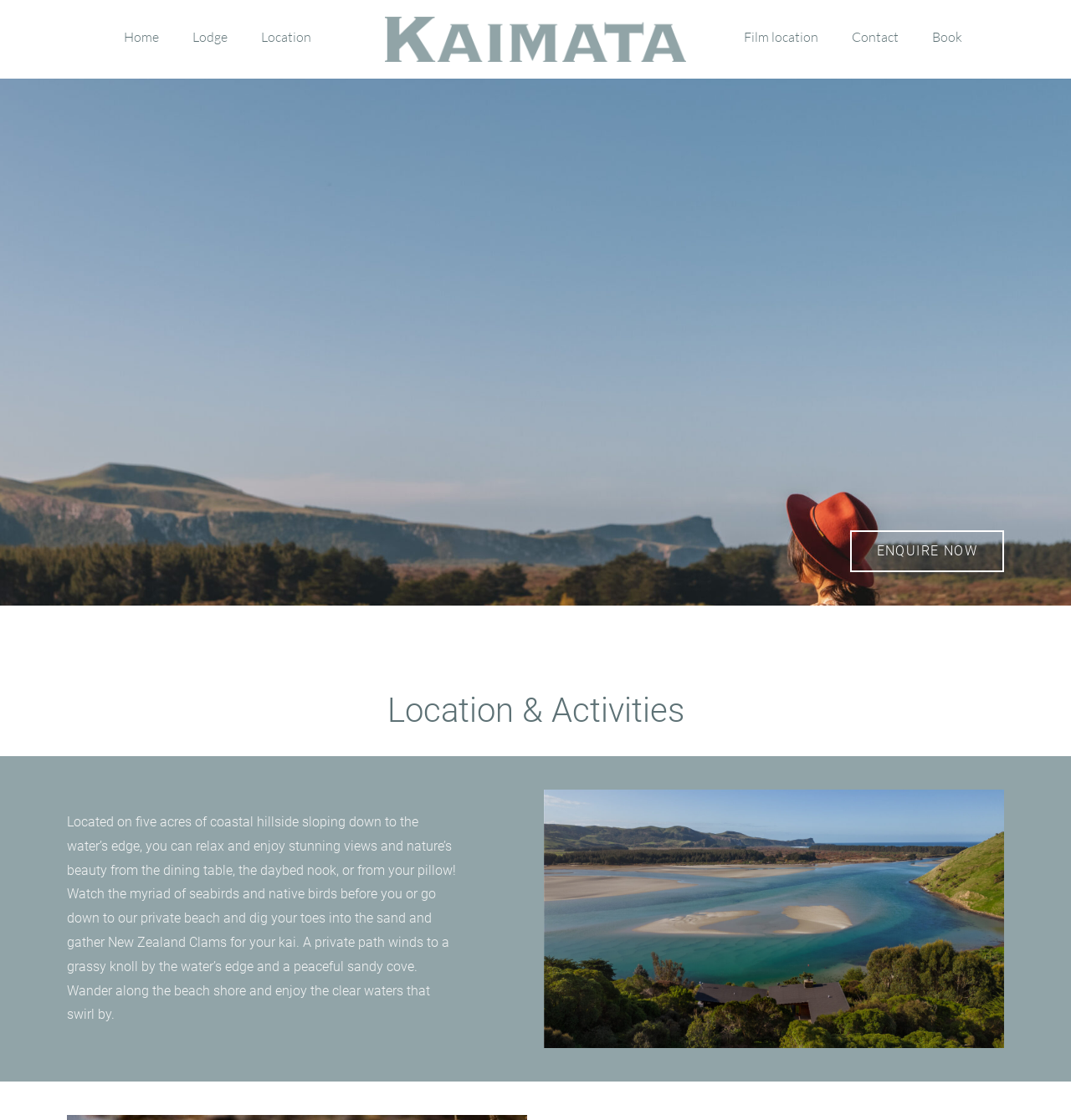What type of birds can be seen from Kaimata Lodge?
Using the visual information from the image, give a one-word or short-phrase answer.

Seabirds and native birds